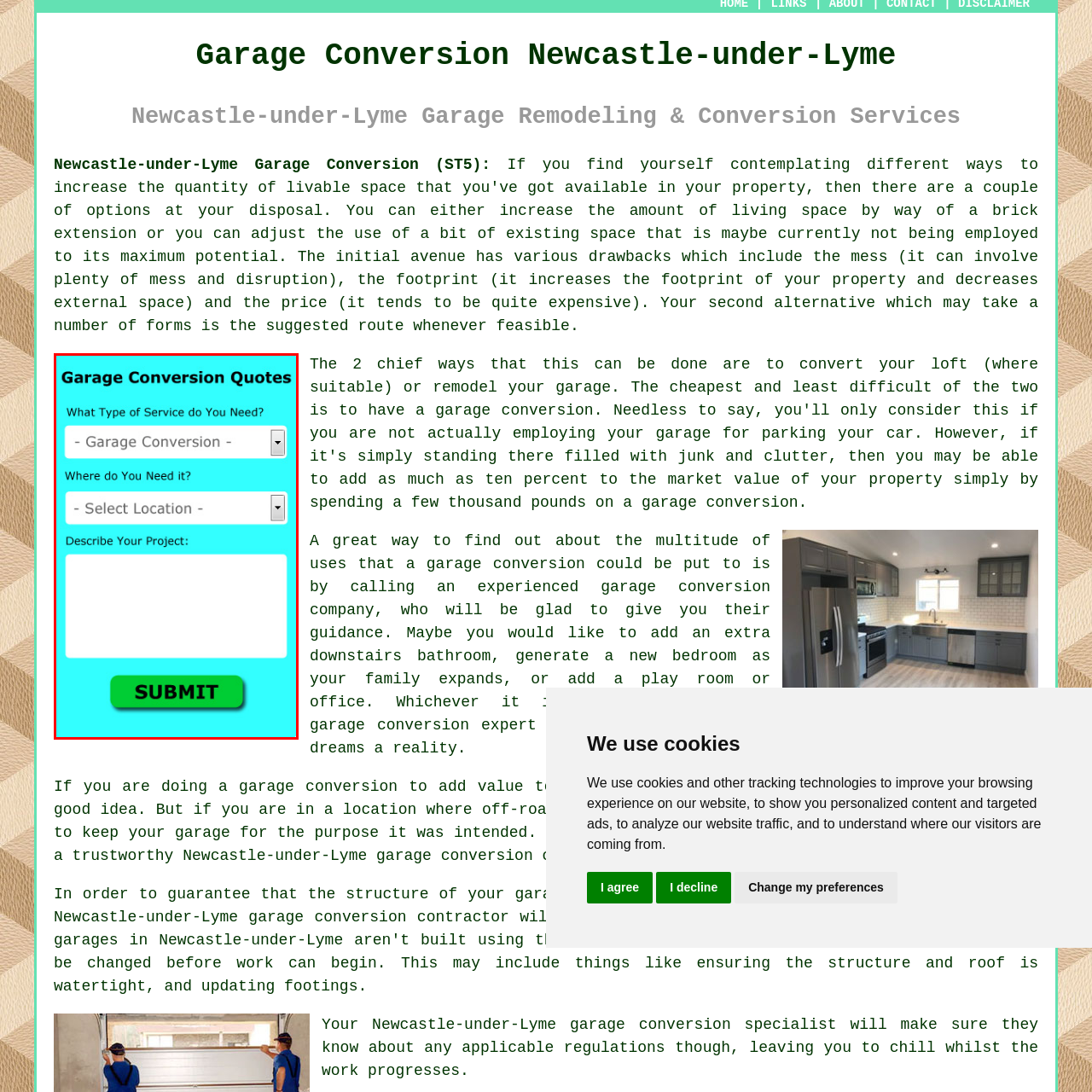Provide a thorough description of the scene captured within the red rectangle.

The image prominently features a bright and inviting interface for obtaining garage conversion quotes. The background is a vibrant turquoise, which immediately captures attention. At the top of the interface, there is a heading that reads "Garage Conversion Quotes," clearly indicating the purpose of the form.

Beneath the heading, users are presented with two dropdown menus. The first asks, "What Type of Service do You Need?" with "Garage Conversion" selected as the default option. The second dropdown inquires, "Where do You Need it?" and similarly defaults to "Select Location." This design allows users to specify their needs efficiently.

Additionally, there is a text area labeled "Describe Your Project," encouraging clients to provide further details about their intended garage conversion. 

At the bottom, a bold green button labeled "SUBMIT" stands out, inviting users to submit their requests easily. Overall, the design is user-friendly and streamlined, making it simple for potential clients to begin the process of converting their garage.